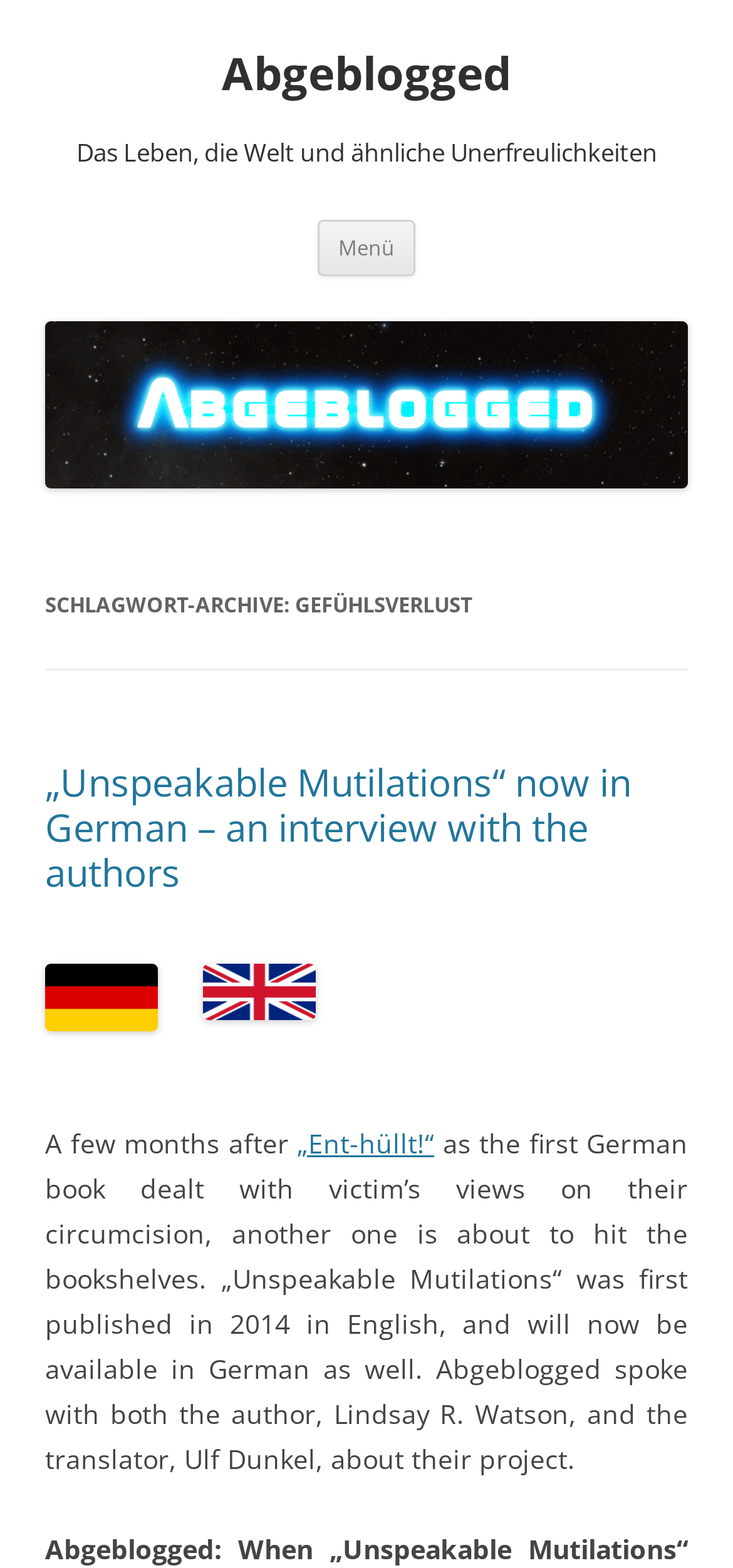Please respond to the question with a concise word or phrase:
What is the purpose of the 'Menü' button?

To navigate the menu